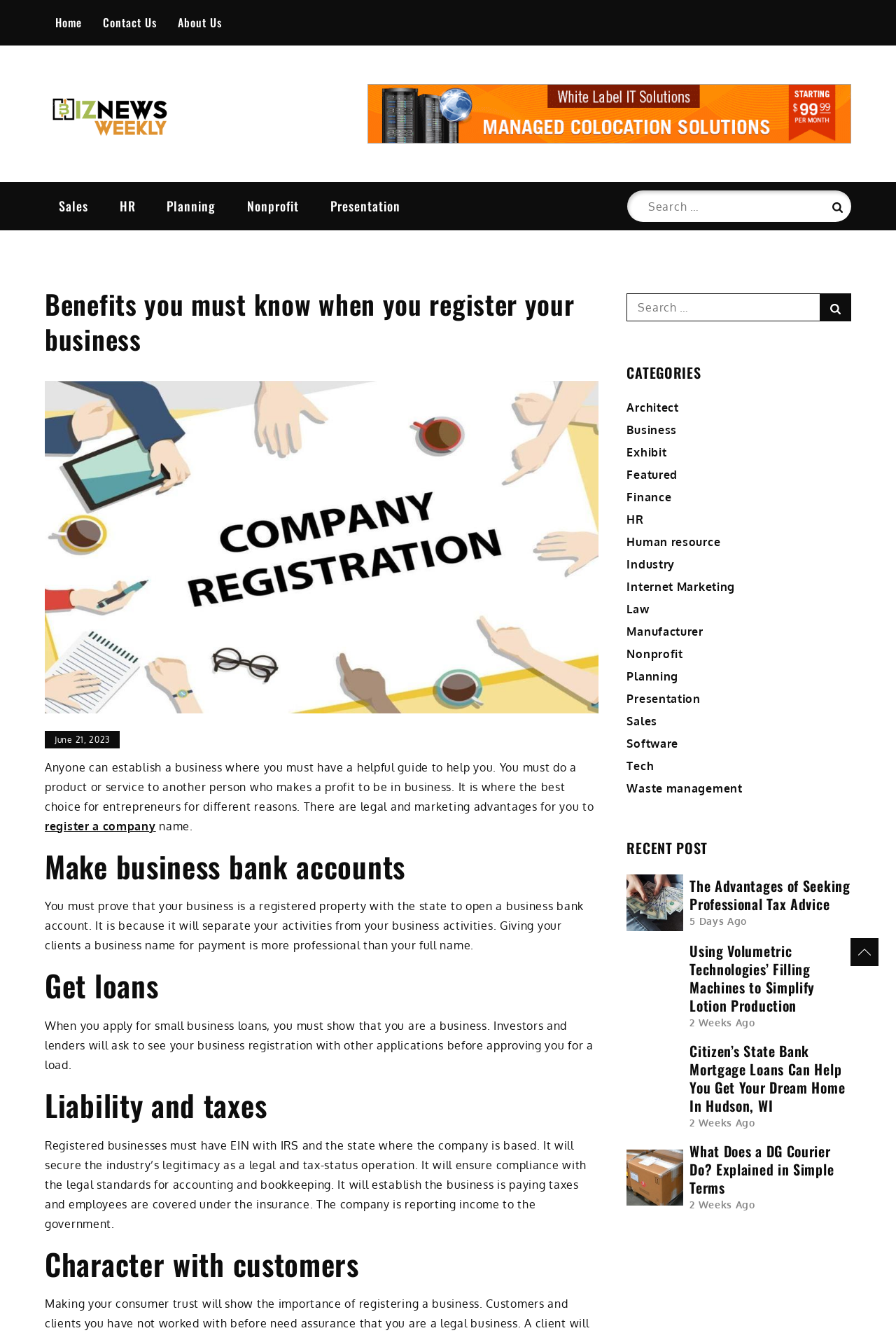What is the title of the first recent post?
Provide a thorough and detailed answer to the question.

The first recent post on the webpage is titled 'The Advantages of Seeking Professional Tax Advice', which is a link to a blog post or article.